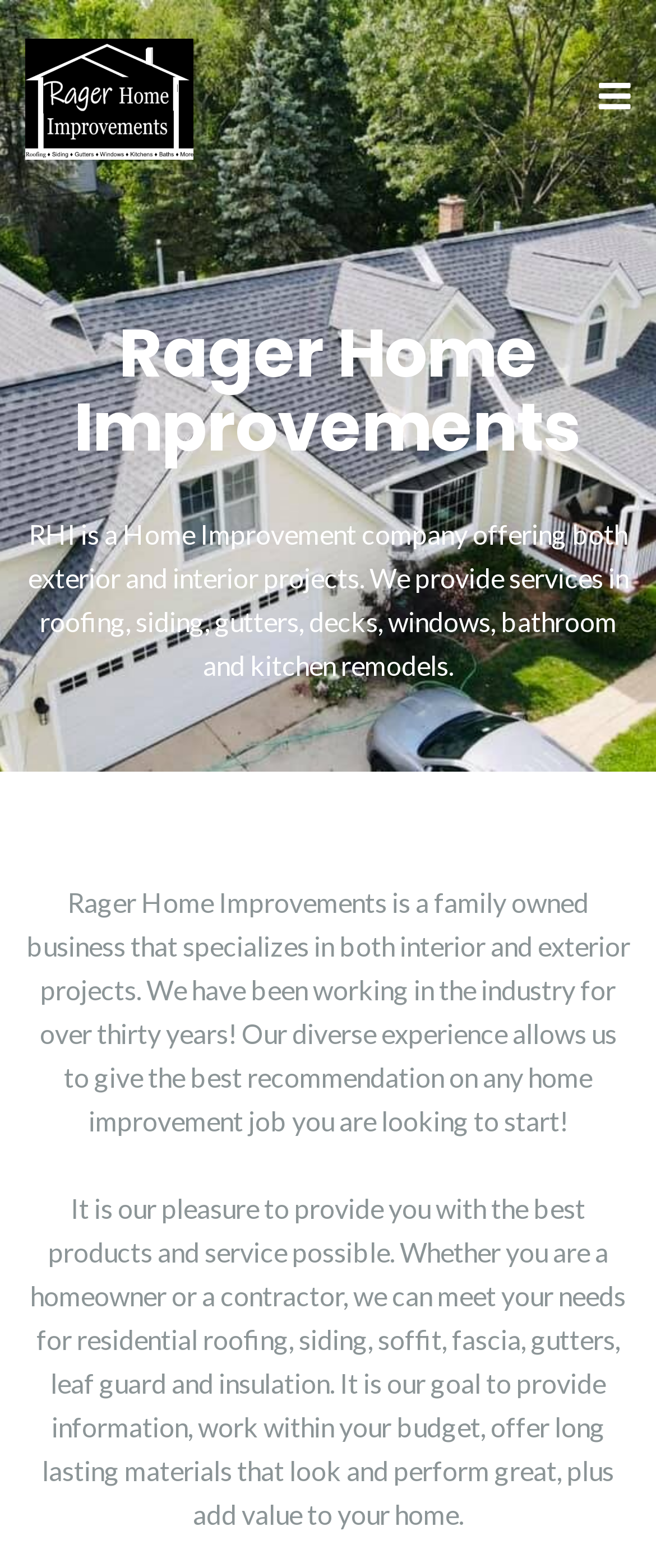What type of company is Rager Home Improvements?
With the help of the image, please provide a detailed response to the question.

Based on the StaticText element, it is mentioned that 'RHI is a Home Improvement company offering both exterior and interior projects.' This indicates that Rager Home Improvements is a company that specializes in home improvement services.